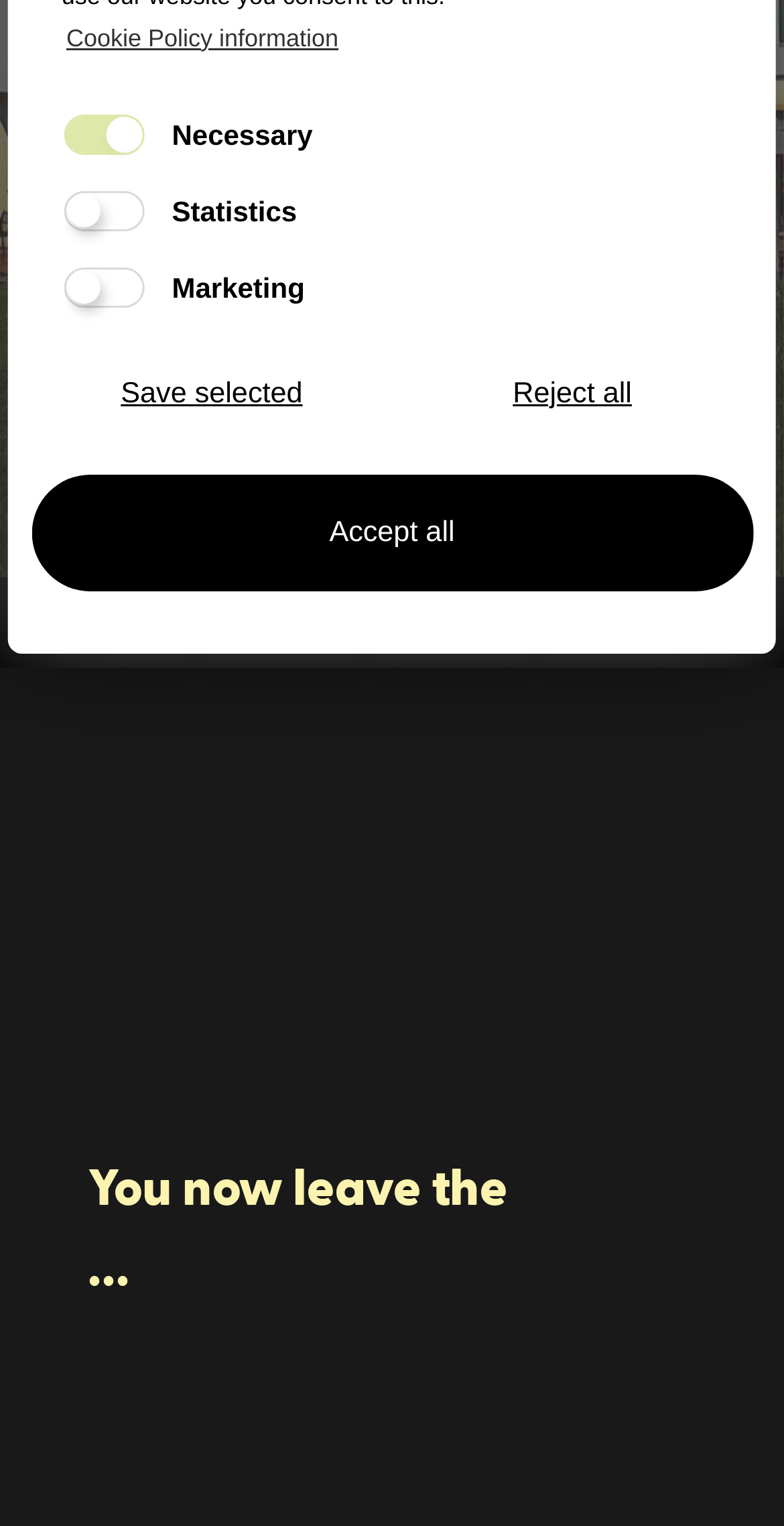Provide the bounding box coordinates of the HTML element this sentence describes: "alt="HS978+" title="HS978+"".

None